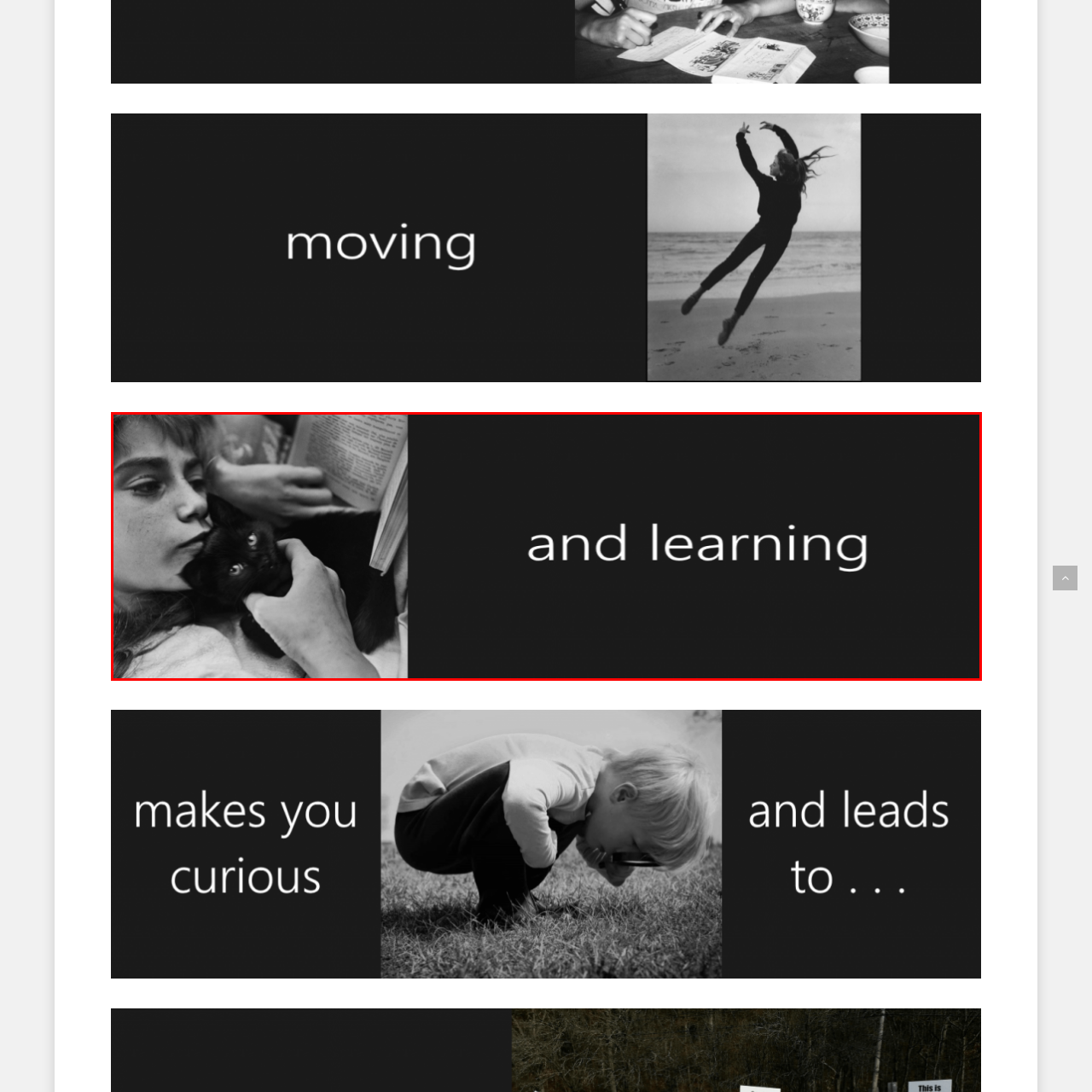What is the atmosphere of the setting?
Study the image framed by the red bounding box and answer the question in detail, relying on the visual clues provided.

The caption describes the setting as having a 'cozy atmosphere', which suggests a warm and comfortable environment.